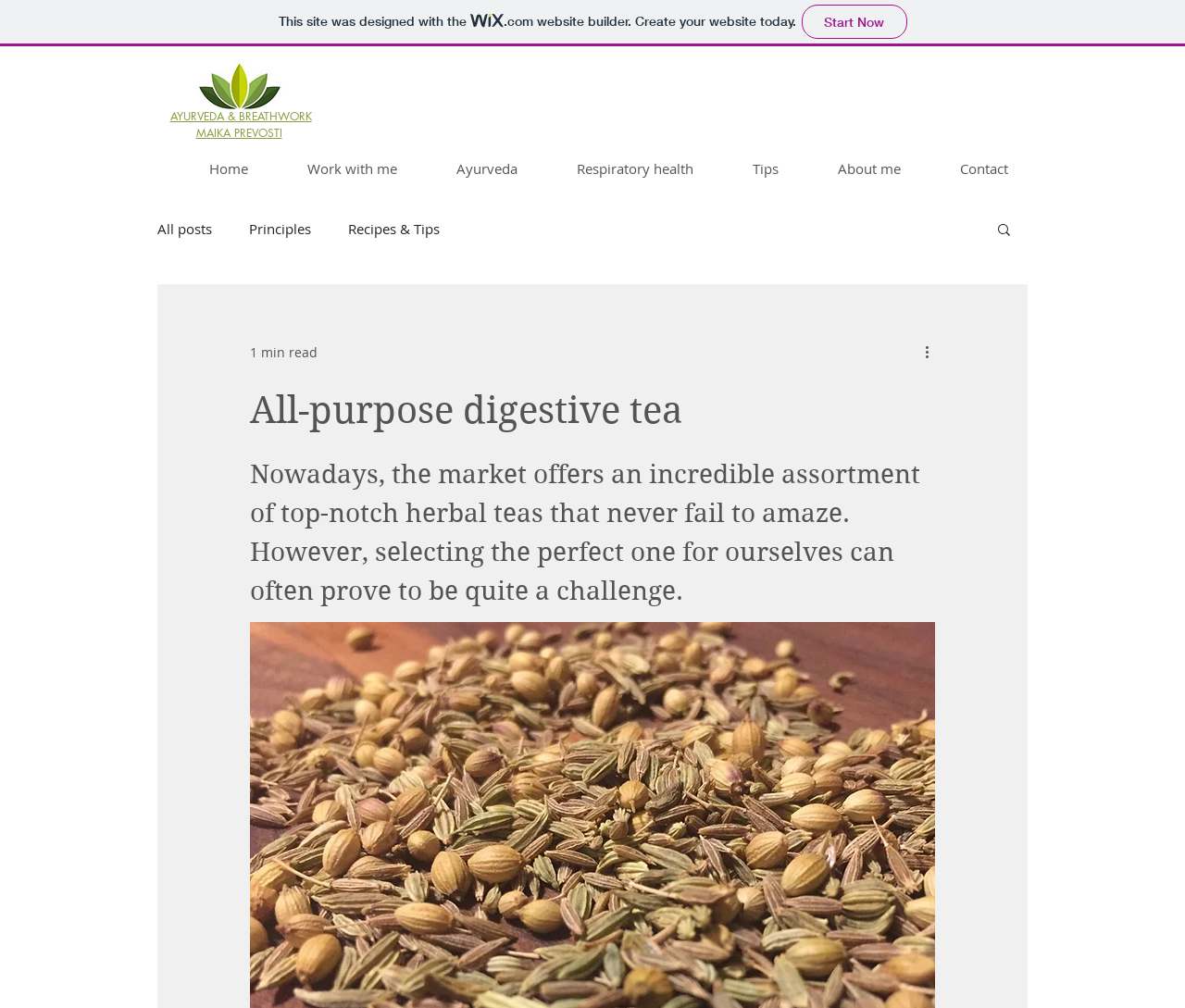Determine the bounding box for the described UI element: "MAIKA PREVOSTI".

[0.165, 0.124, 0.238, 0.139]